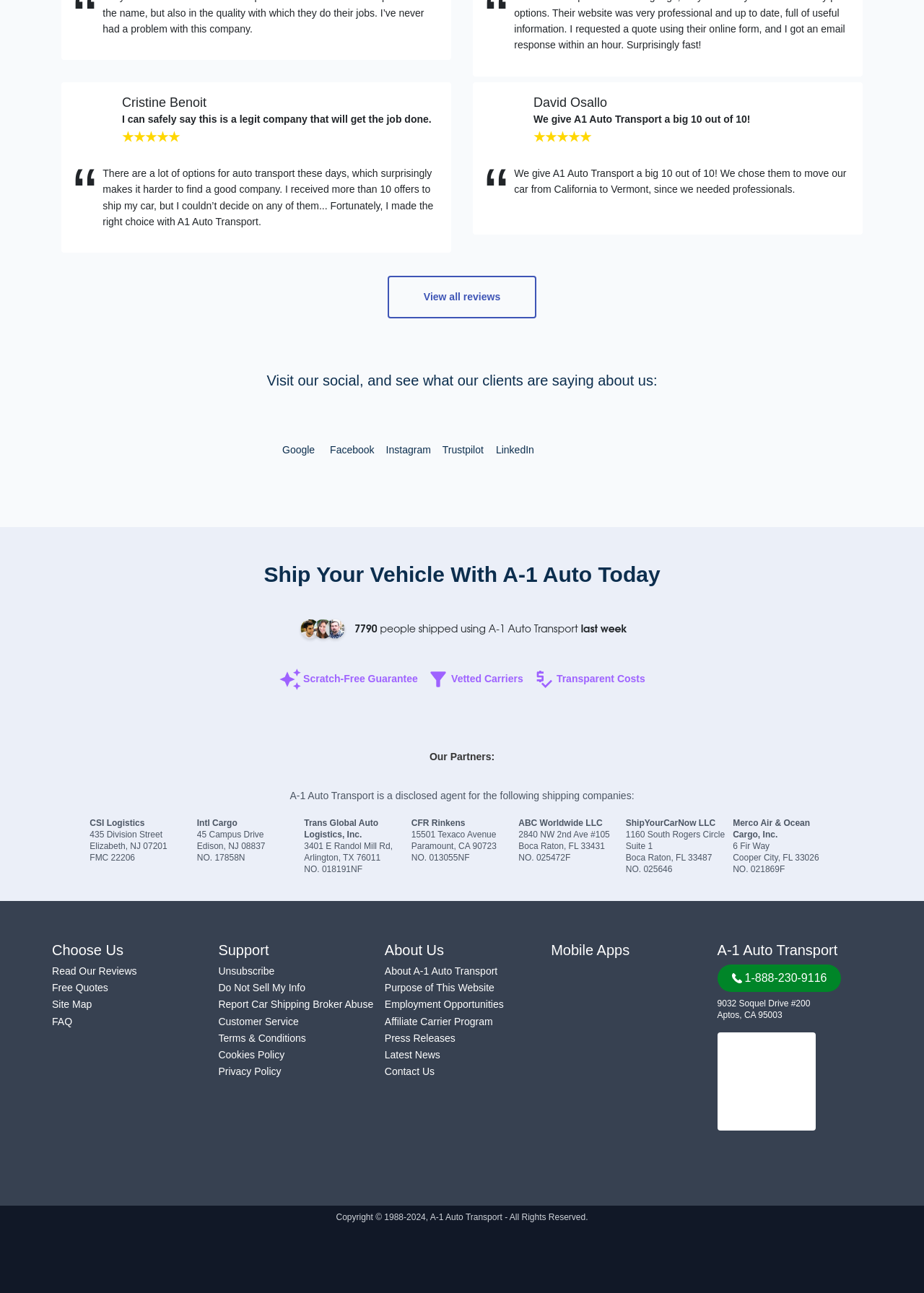Find the bounding box coordinates of the clickable area that will achieve the following instruction: "Learn more about CSI Logistics".

[0.097, 0.633, 0.156, 0.64]